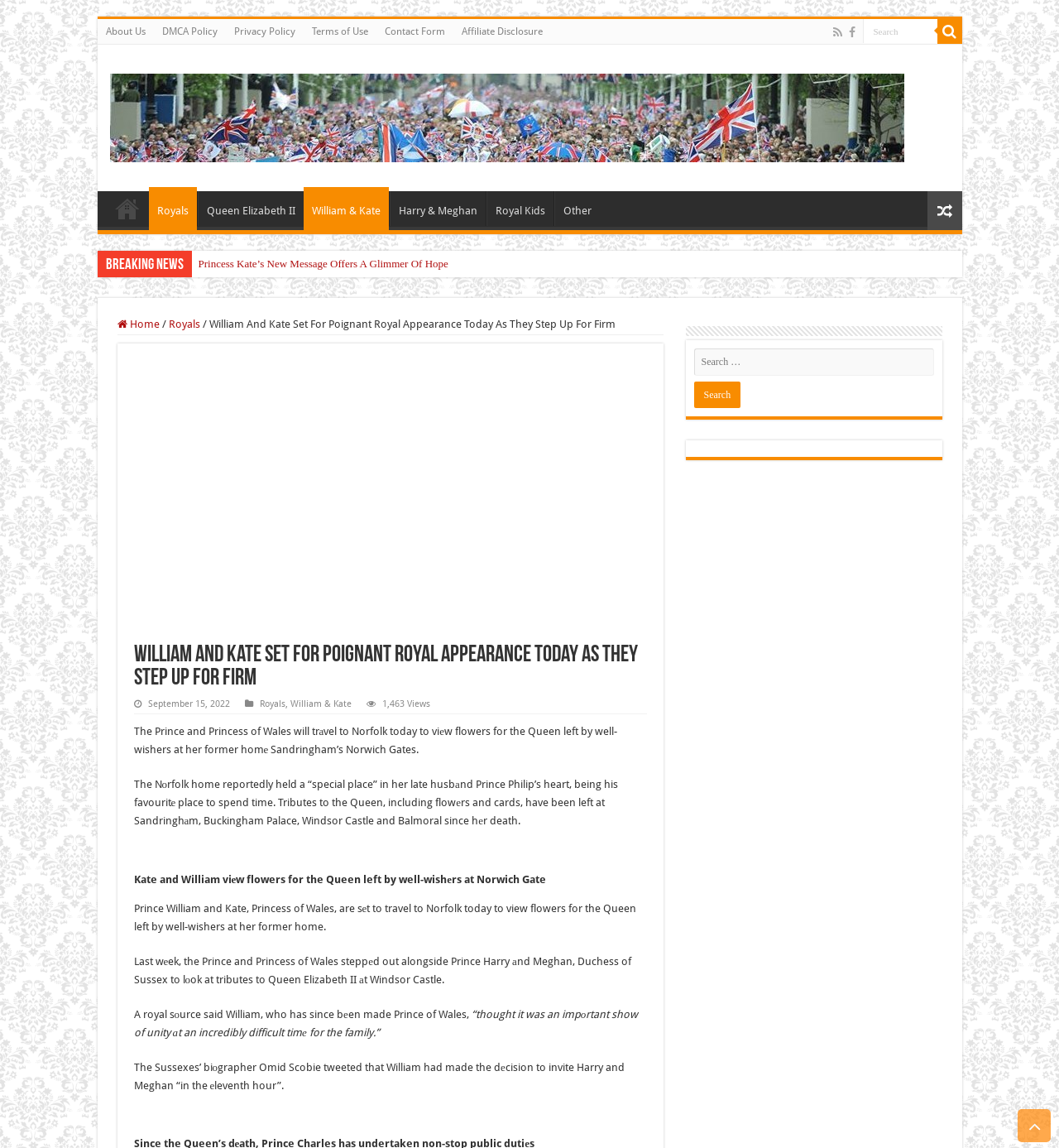Please pinpoint the bounding box coordinates for the region I should click to adhere to this instruction: "Search for something".

[0.814, 0.017, 0.885, 0.037]